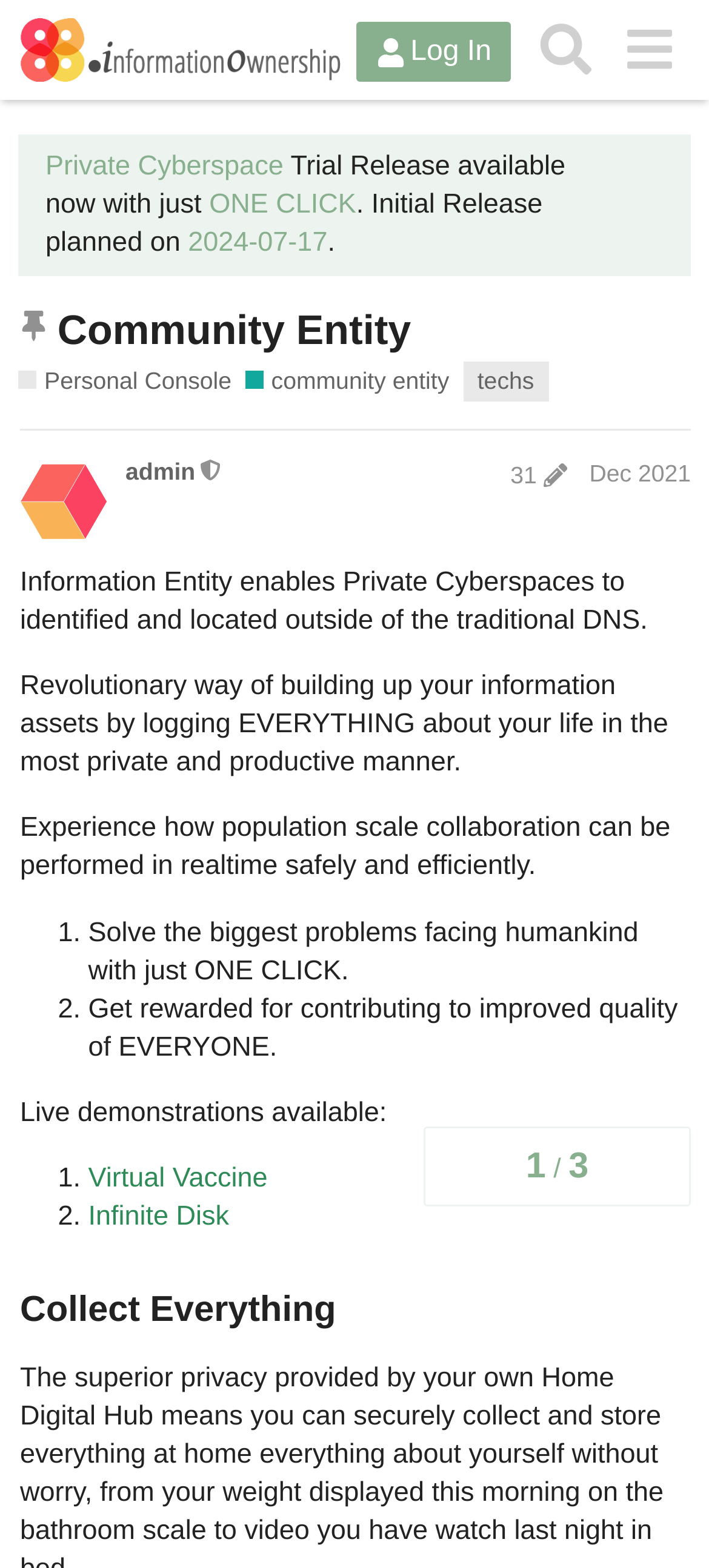Highlight the bounding box coordinates of the element you need to click to perform the following instruction: "Search for something."

[0.741, 0.005, 0.857, 0.058]